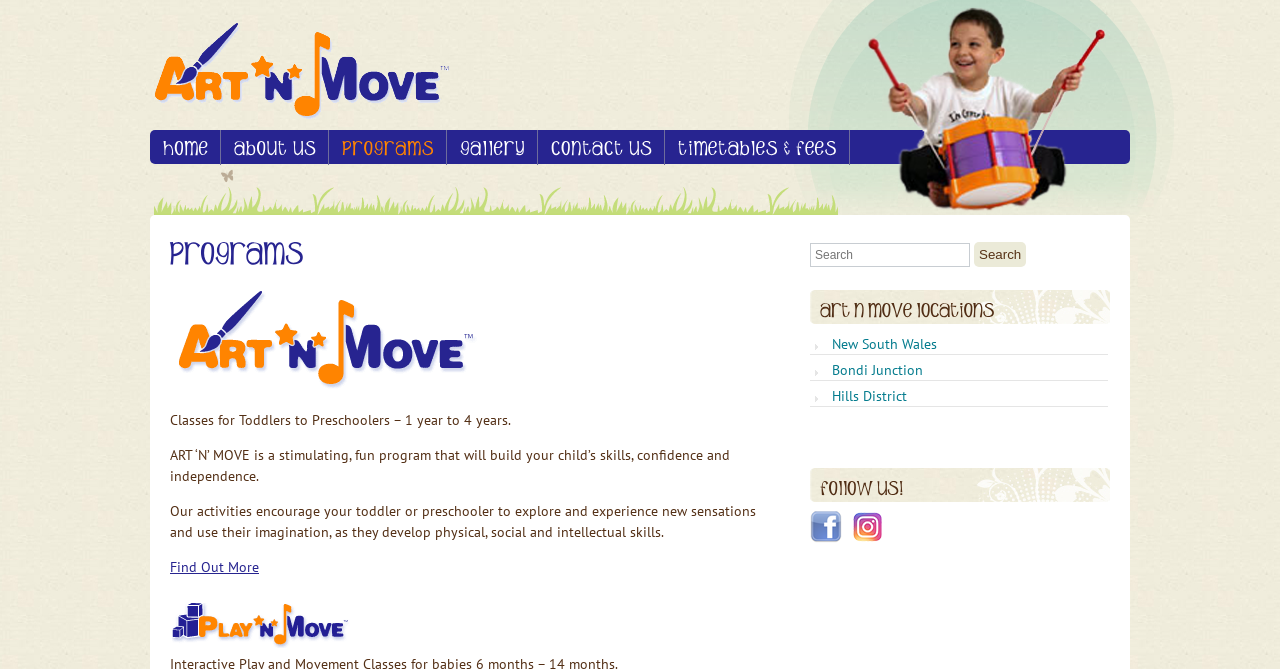Locate the UI element described by Bondi Junction in the provided webpage screenshot. Return the bounding box coordinates in the format (top-left x, top-left y, bottom-right x, bottom-right y), ensuring all values are between 0 and 1.

[0.633, 0.538, 0.727, 0.575]